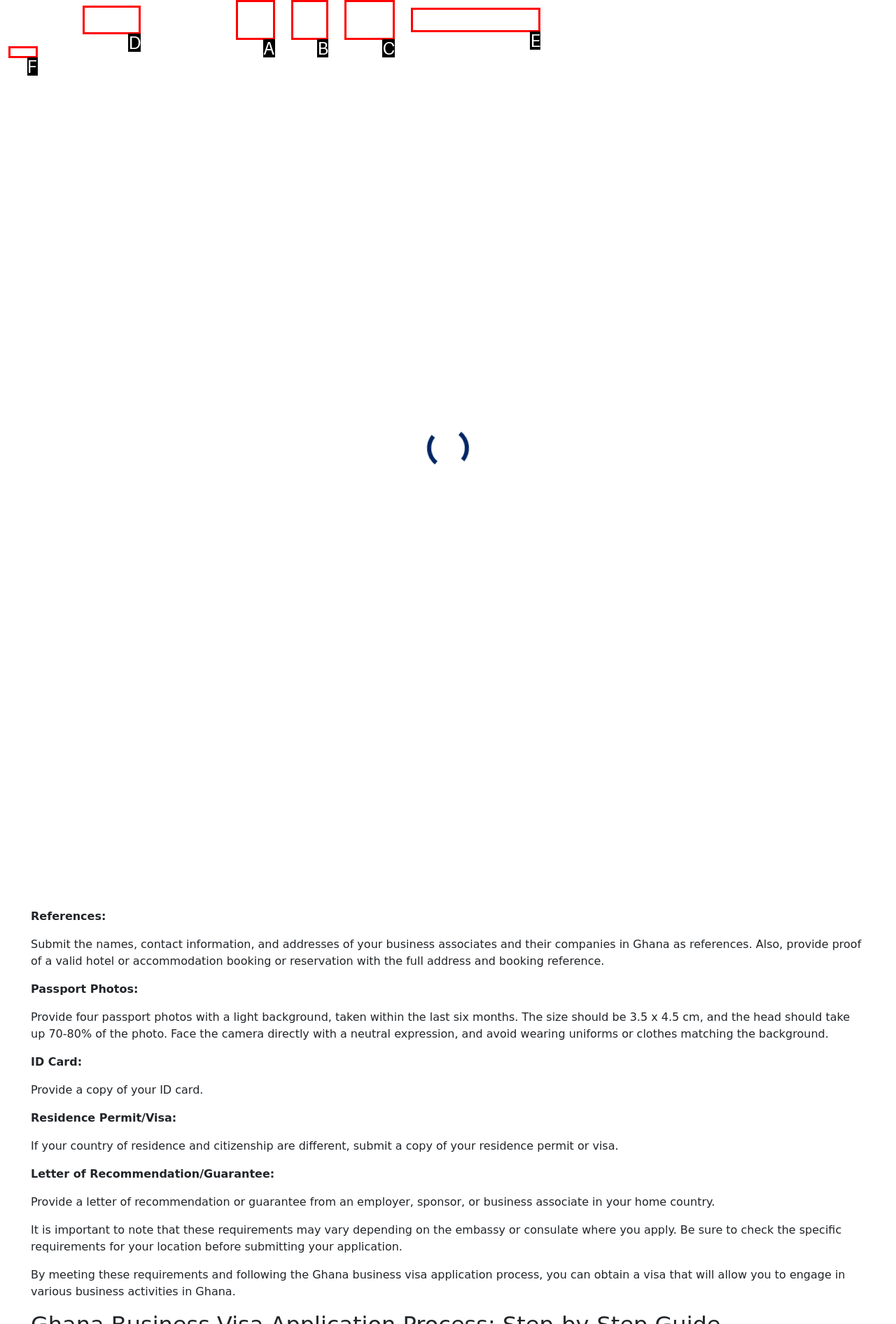Identify the HTML element that corresponds to the description: Contact Provide the letter of the matching option directly from the choices.

C